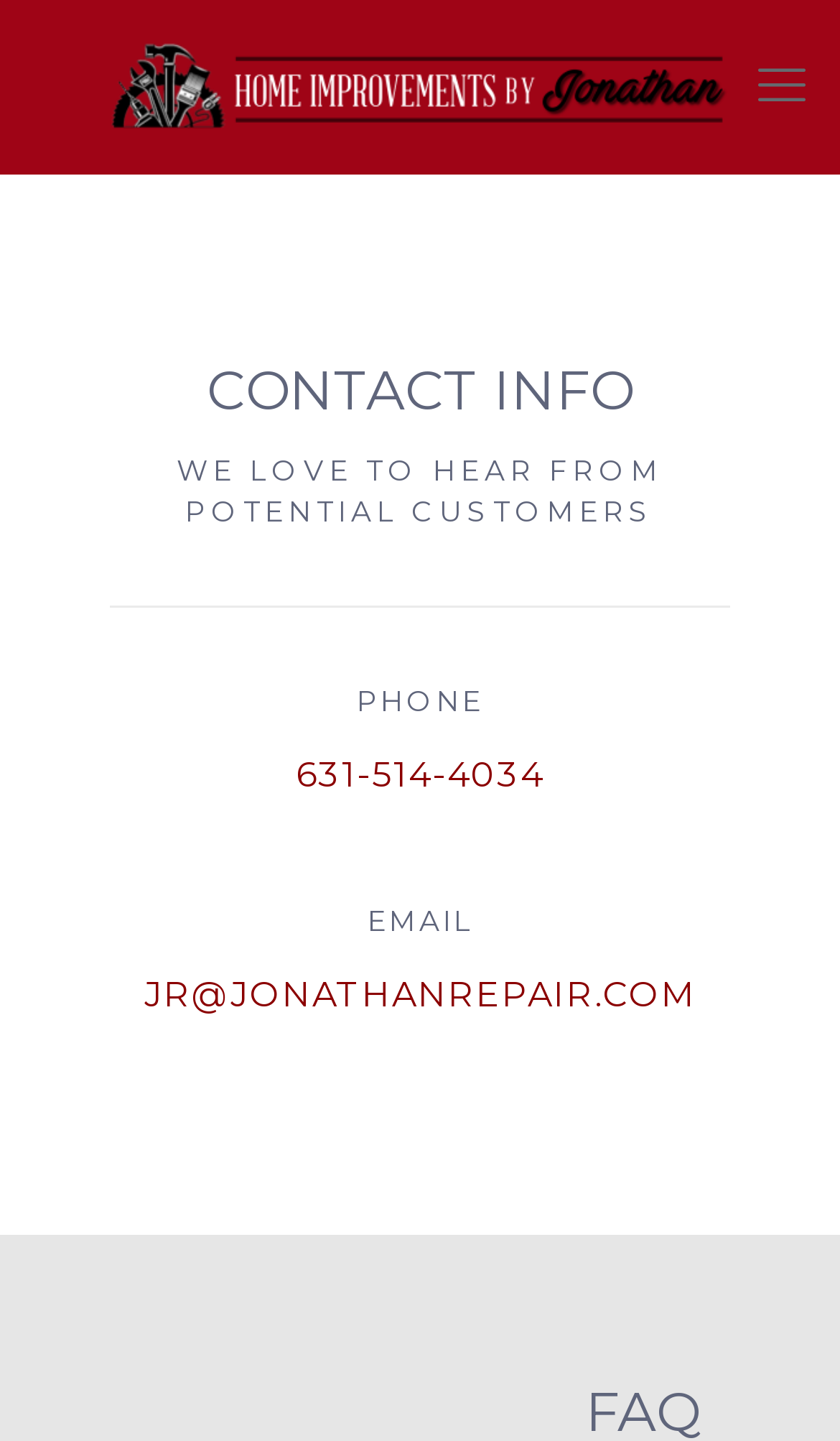What is the company name?
Using the visual information, respond with a single word or phrase.

Home Improvements by Jonathan